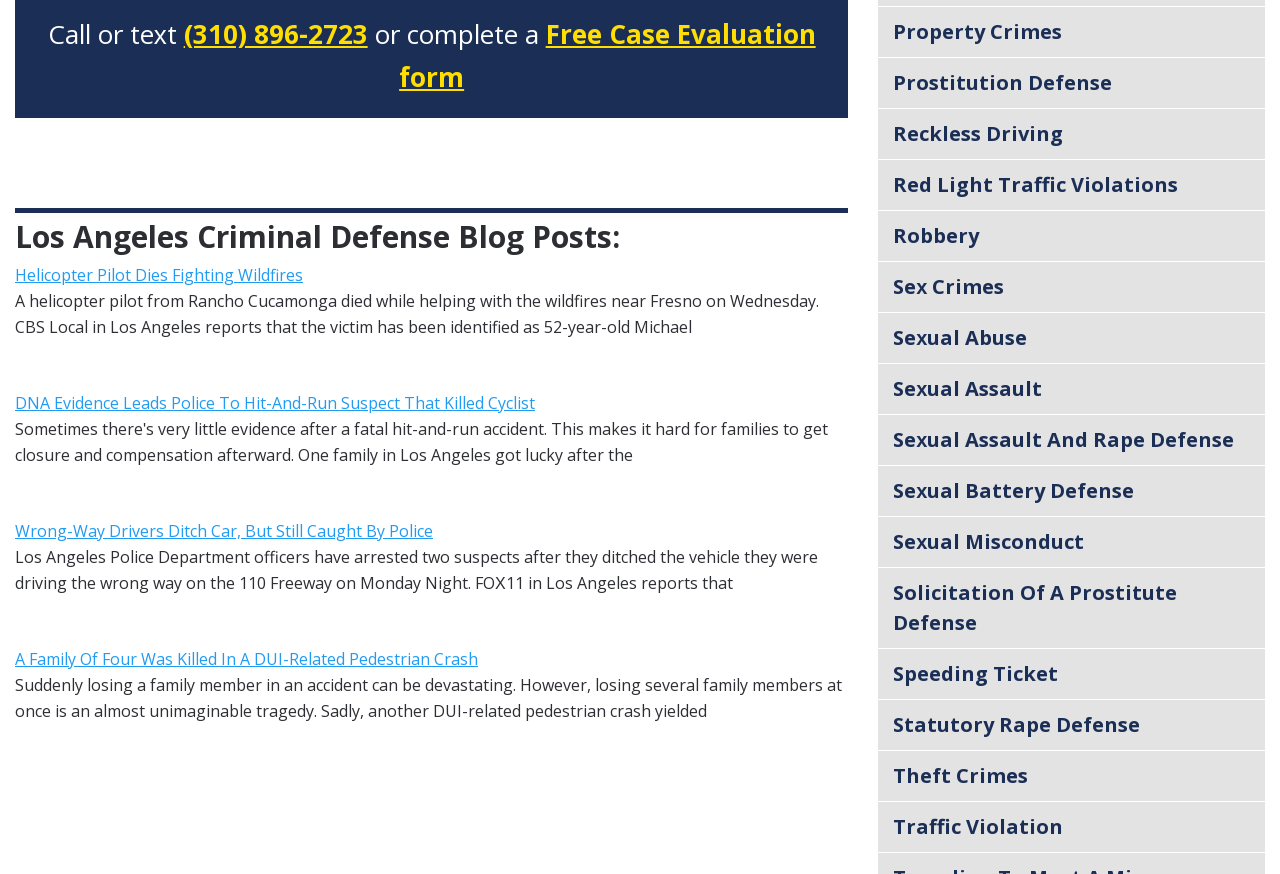Provide the bounding box coordinates of the UI element this sentence describes: "Robbery".

[0.686, 0.242, 0.988, 0.299]